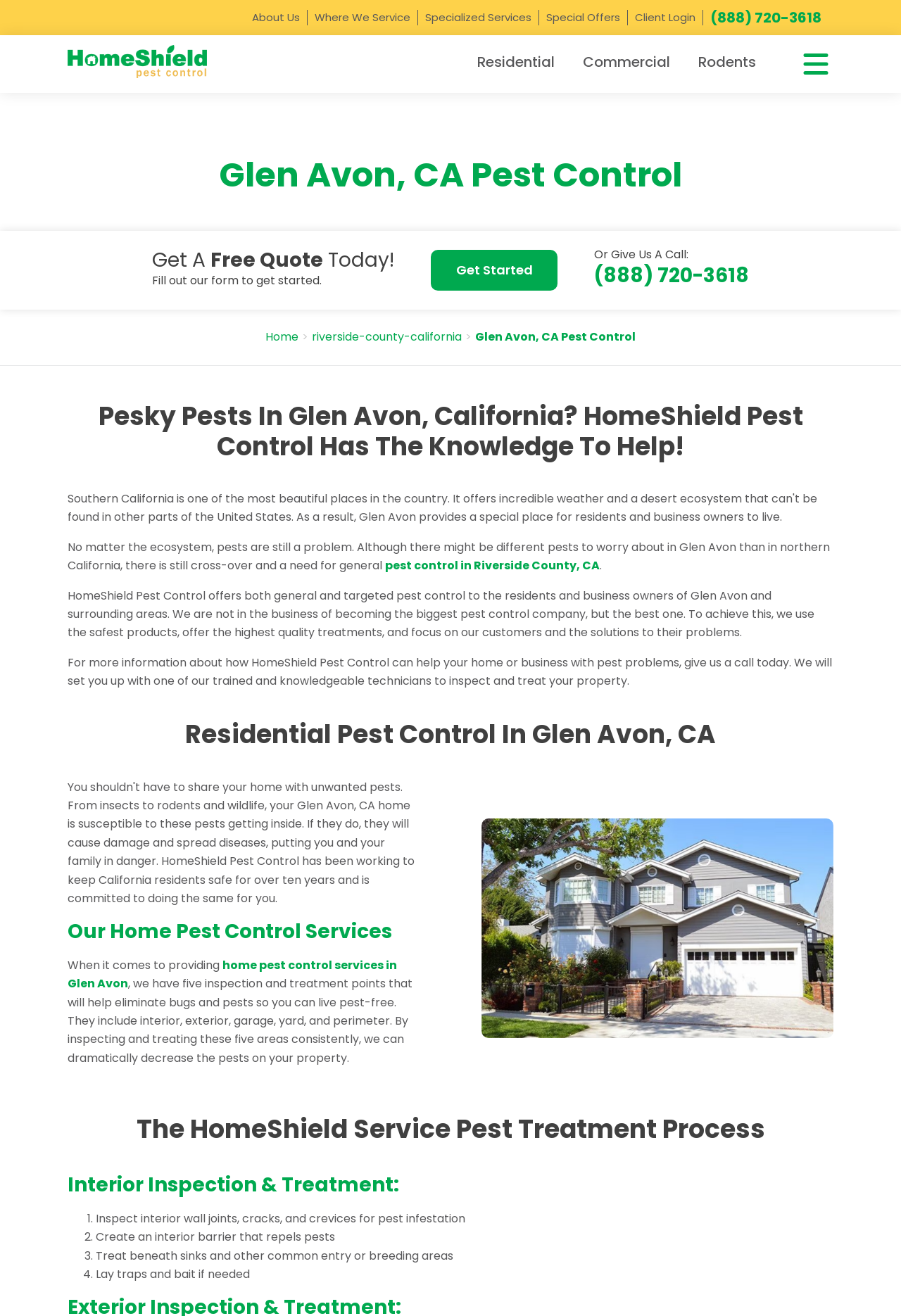Please use the details from the image to answer the following question comprehensively:
What type of services does HomeShield Pest Control offer?

Based on the webpage, HomeShield Pest Control offers effective pest management services to residents of Glen Avon, CA. The services include residential pest control, commercial pest control, and specialized services for rodents.